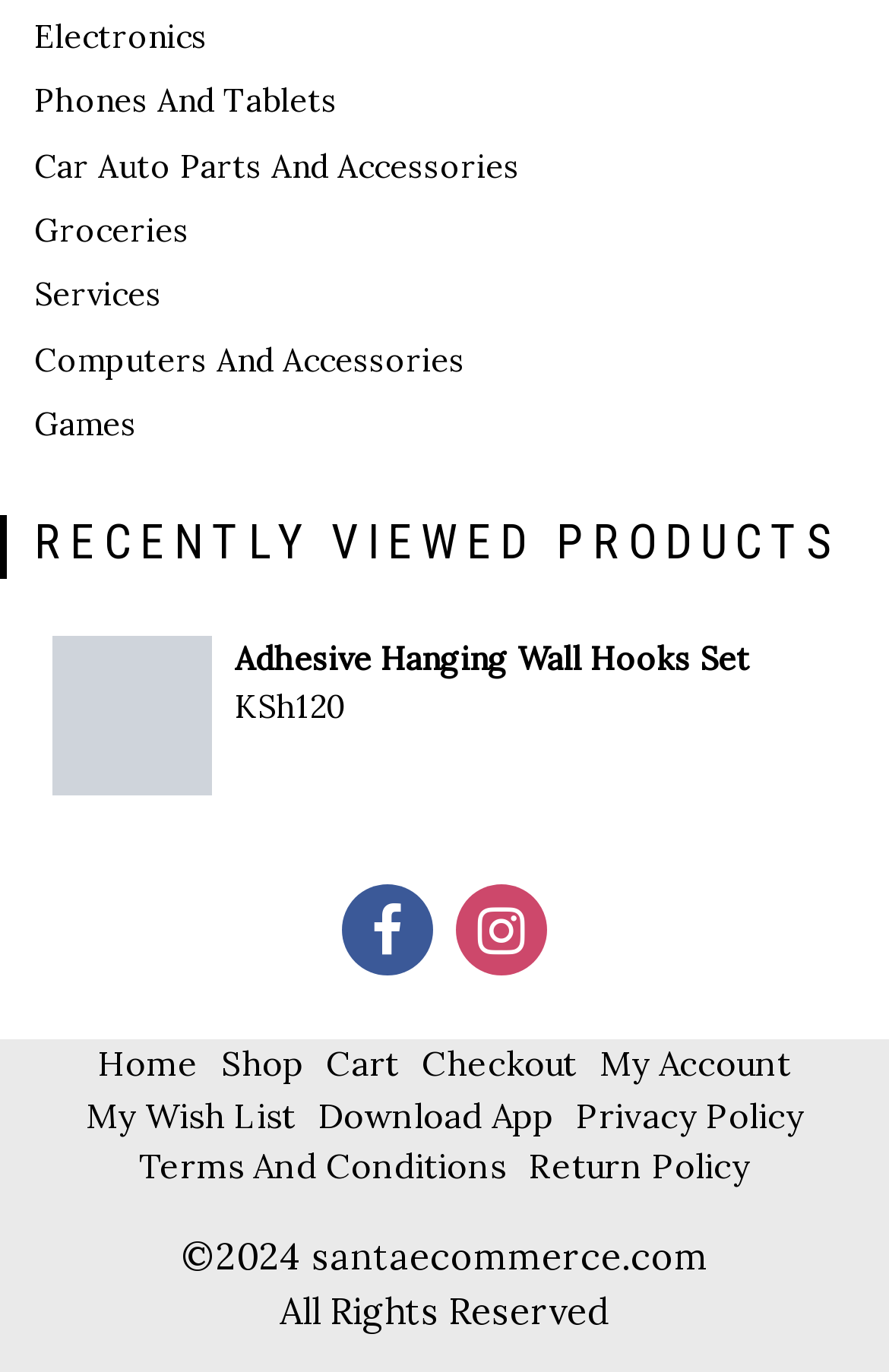Give a succinct answer to this question in a single word or phrase: 
What is the price of 'Adhesive Hanging Wall Hooks Set'?

KSh 120